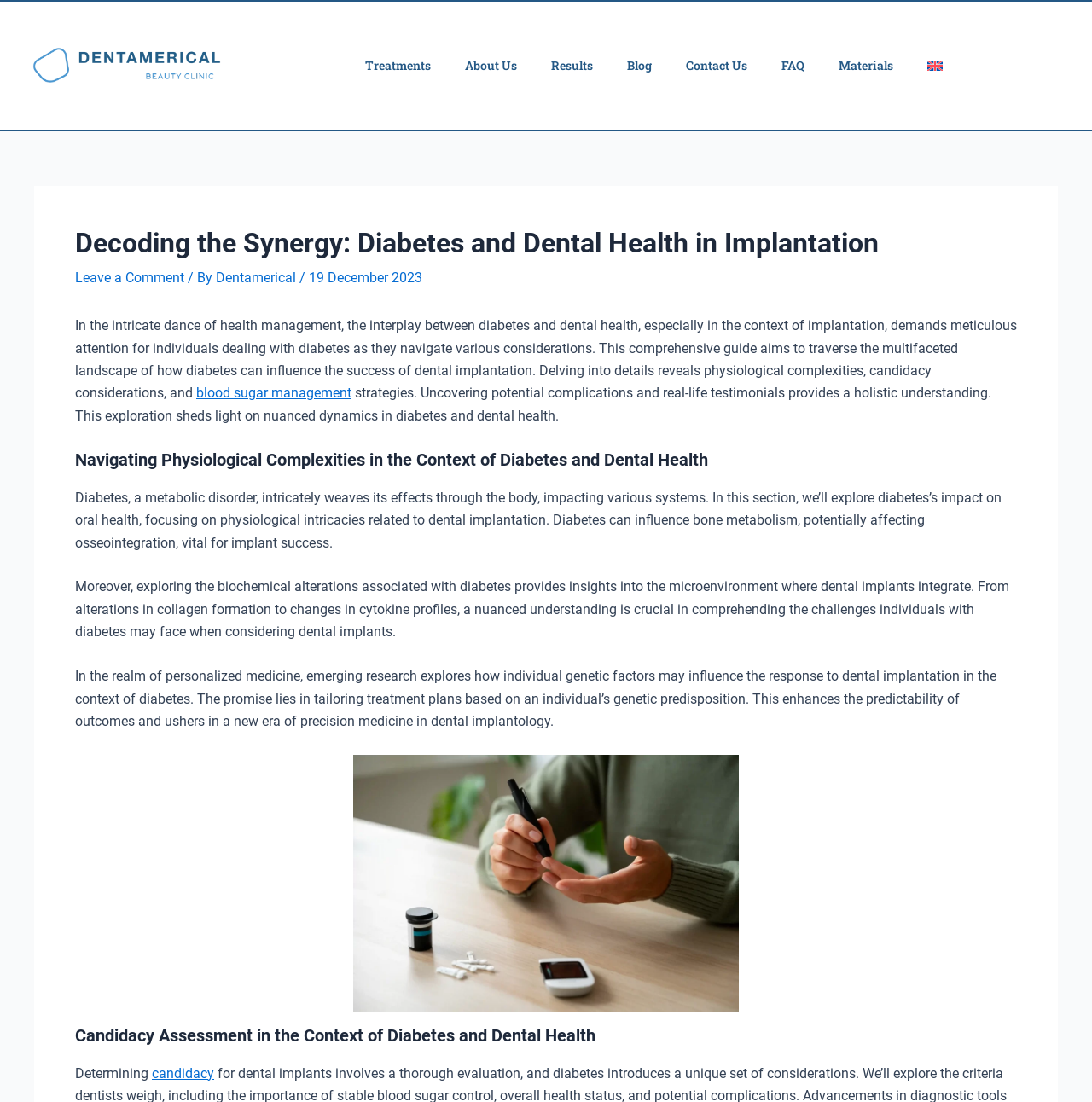Analyze and describe the webpage in a detailed narrative.

The webpage is about the relationship between diabetes and dental health, specifically in the context of dental implantation. At the top, there is a navigation menu with links to various sections, including "Treatments", "About Us", "Results", "Blog", "Contact Us", "FAQ", and "Materials". To the right of the navigation menu, there is an English language toggle button with a small flag icon.

Below the navigation menu, the main content area begins with a header section that displays the title "Decoding the Synergy: Diabetes and Dental Health in Implantation" in a large font. Below the title, there is a link to leave a comment, followed by the author's name "Dentamerical" and the publication date "19 December 2023".

The main article is divided into sections, each with a heading. The first section introduces the importance of considering diabetes when it comes to dental implantation. The text explains that diabetes can influence the success of dental implantation and that this guide aims to explore the complex relationship between the two.

The next section, "Navigating Physiological Complexities in the Context of Diabetes and Dental Health", delves into the physiological effects of diabetes on oral health, including its impact on bone metabolism and osseointegration. The text also discusses the biochemical alterations associated with diabetes and their effects on dental implant integration.

Following this section, there is an image related to diabetes and dental health. The next section, "Candidacy Assessment in the Context of Diabetes and Dental Health", discusses the importance of determining candidacy for dental implantation in individuals with diabetes.

Throughout the article, there are links to related topics, such as "blood sugar management" and "candidacy". The text is informative and provides a comprehensive guide to understanding the relationship between diabetes and dental health in the context of implantation.